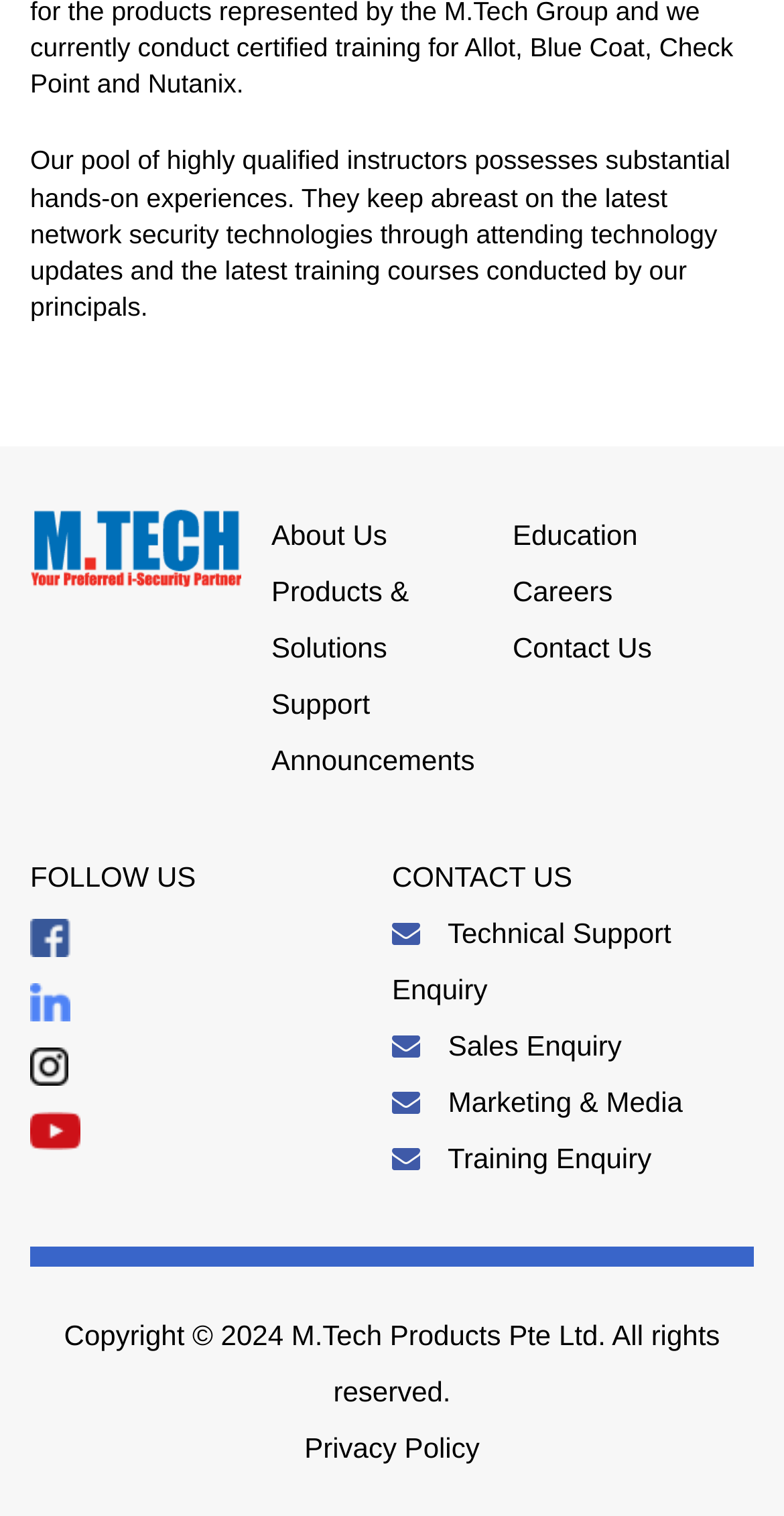From the screenshot, find the bounding box of the UI element matching this description: "Contact Us". Supply the bounding box coordinates in the form [left, top, right, bottom], each a float between 0 and 1.

[0.654, 0.417, 0.831, 0.438]